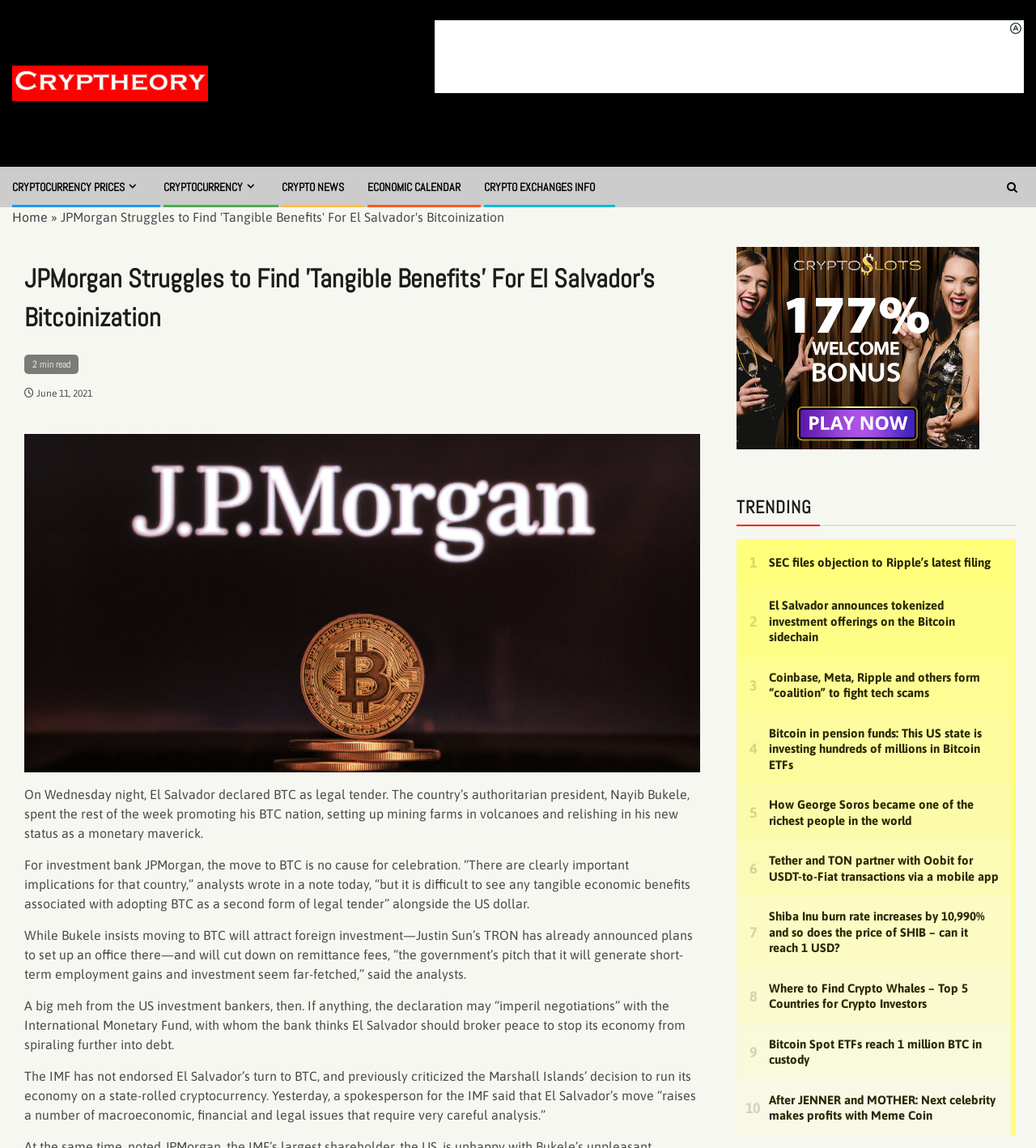Please use the details from the image to answer the following question comprehensively:
What is the name of the investment bank mentioned in the article?

I determined the answer by reading the text of the article, which mentions 'investment bank JPMorgan'. This suggests that JPMorgan is the investment bank being referred to in the article.